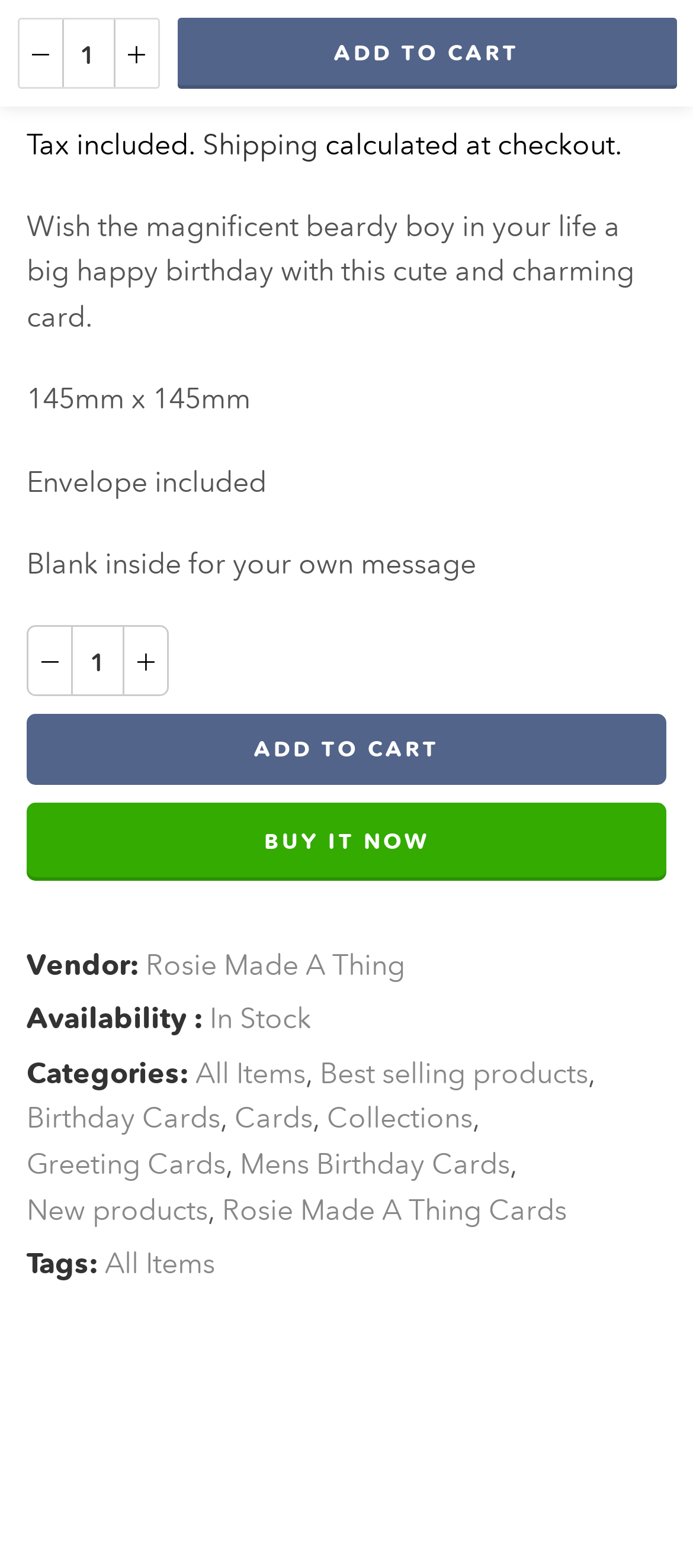Please identify the bounding box coordinates of the region to click in order to complete the given instruction: "View shipping details". The coordinates should be four float numbers between 0 and 1, i.e., [left, top, right, bottom].

[0.292, 0.082, 0.459, 0.103]